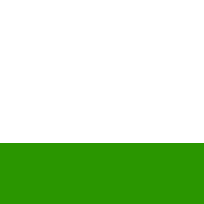What kind of users does the product cater to? From the image, respond with a single word or brief phrase.

Hobbyists and professionals